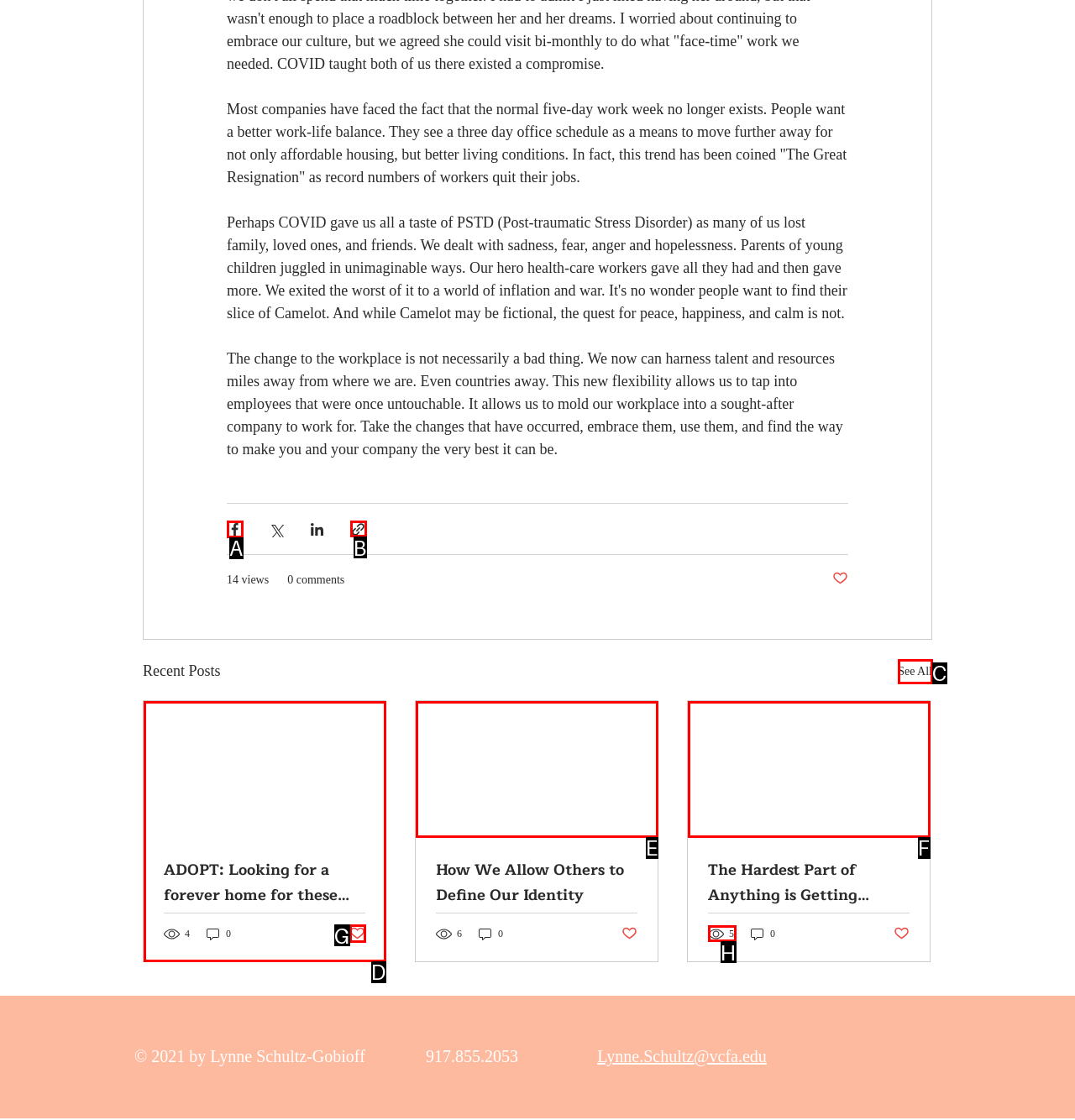Select the letter of the element you need to click to complete this task: Share via Facebook
Answer using the letter from the specified choices.

A